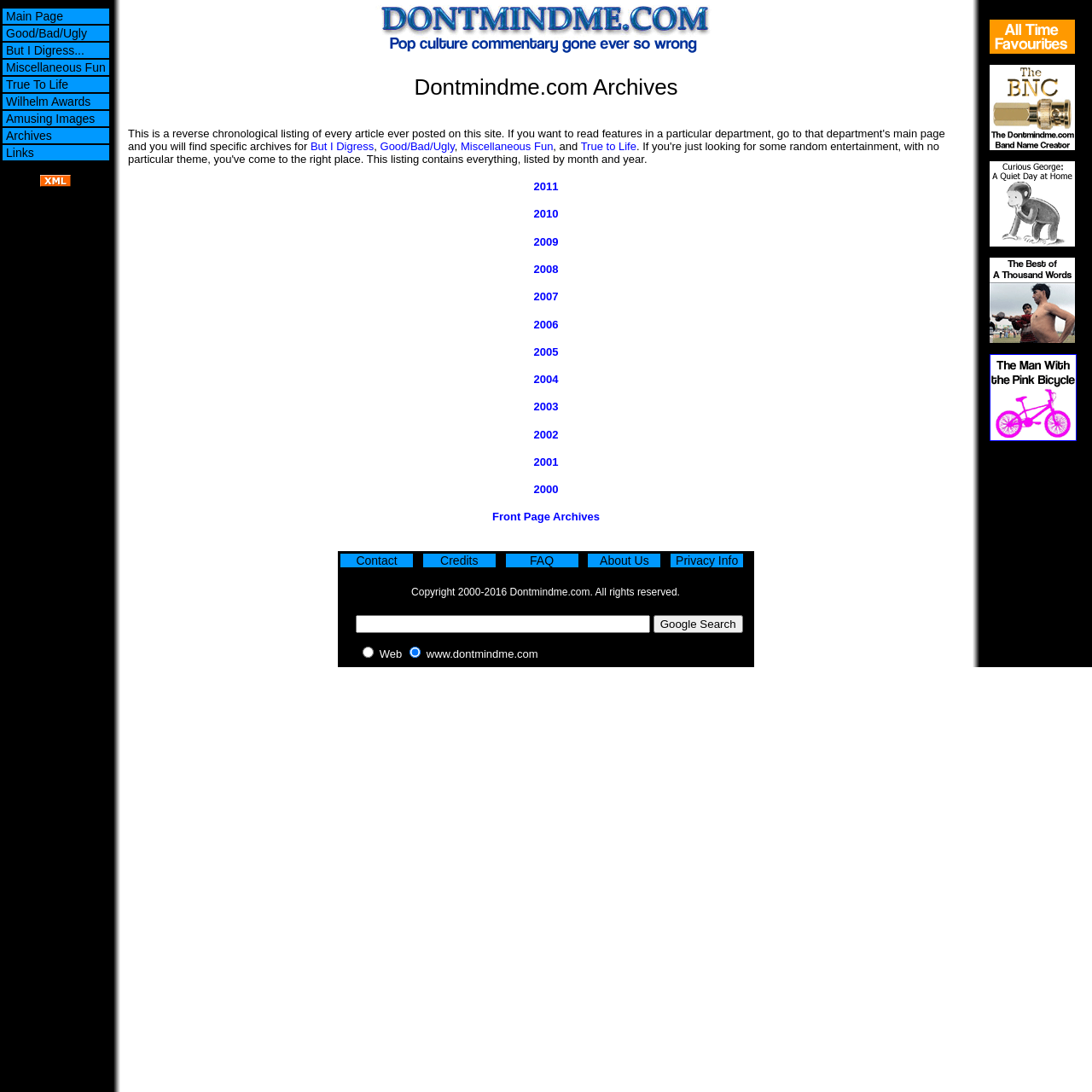Please find the bounding box coordinates of the element that needs to be clicked to perform the following instruction: "Click on Main Page". The bounding box coordinates should be four float numbers between 0 and 1, represented as [left, top, right, bottom].

[0.002, 0.008, 0.1, 0.022]